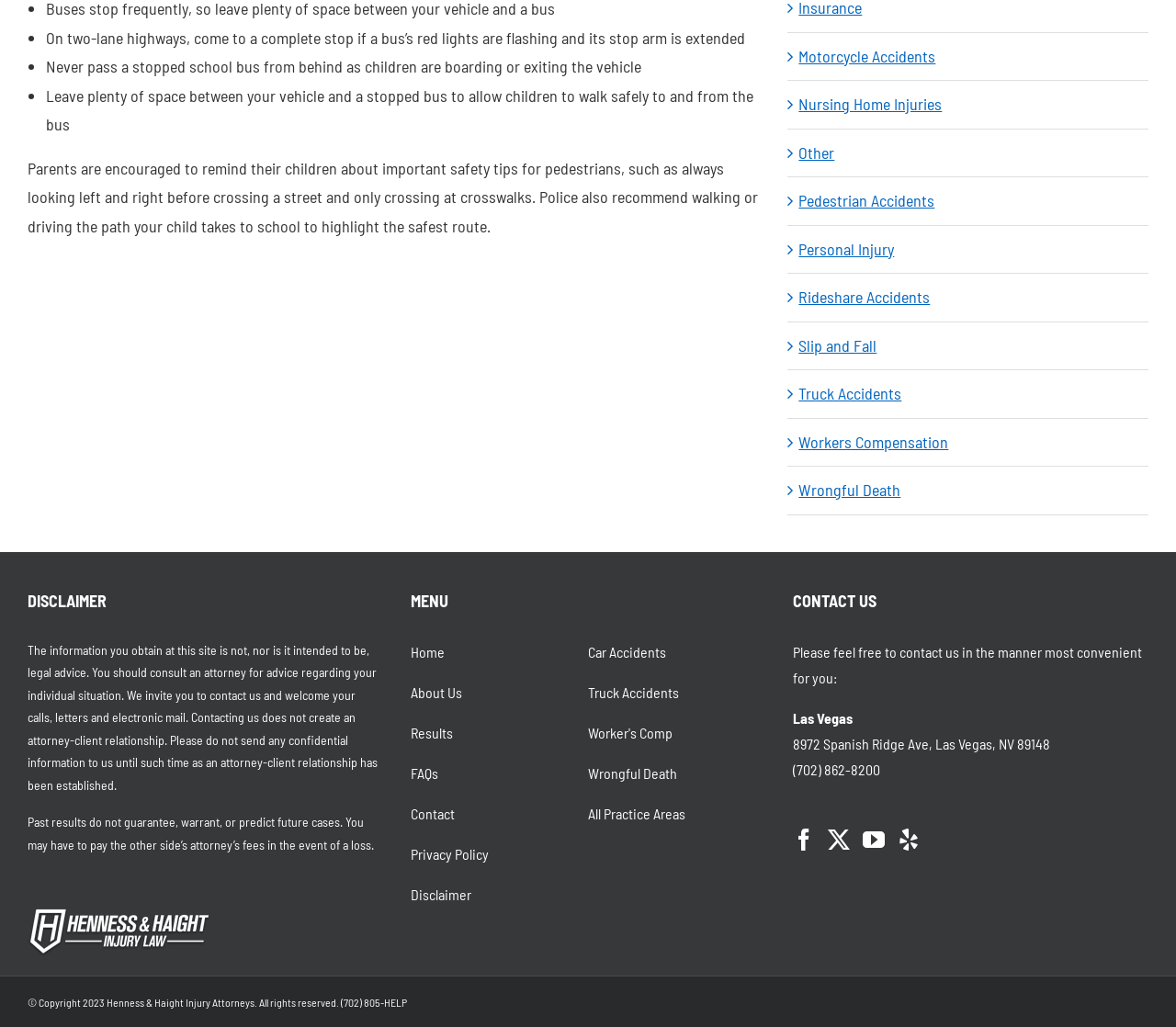Please answer the following question as detailed as possible based on the image: 
What is the recommended action for parents to ensure their children's safety?

According to the webpage, parents are encouraged to remind their children about important safety tips for pedestrians, such as always looking left and right before crossing a street and only crossing at crosswalks.